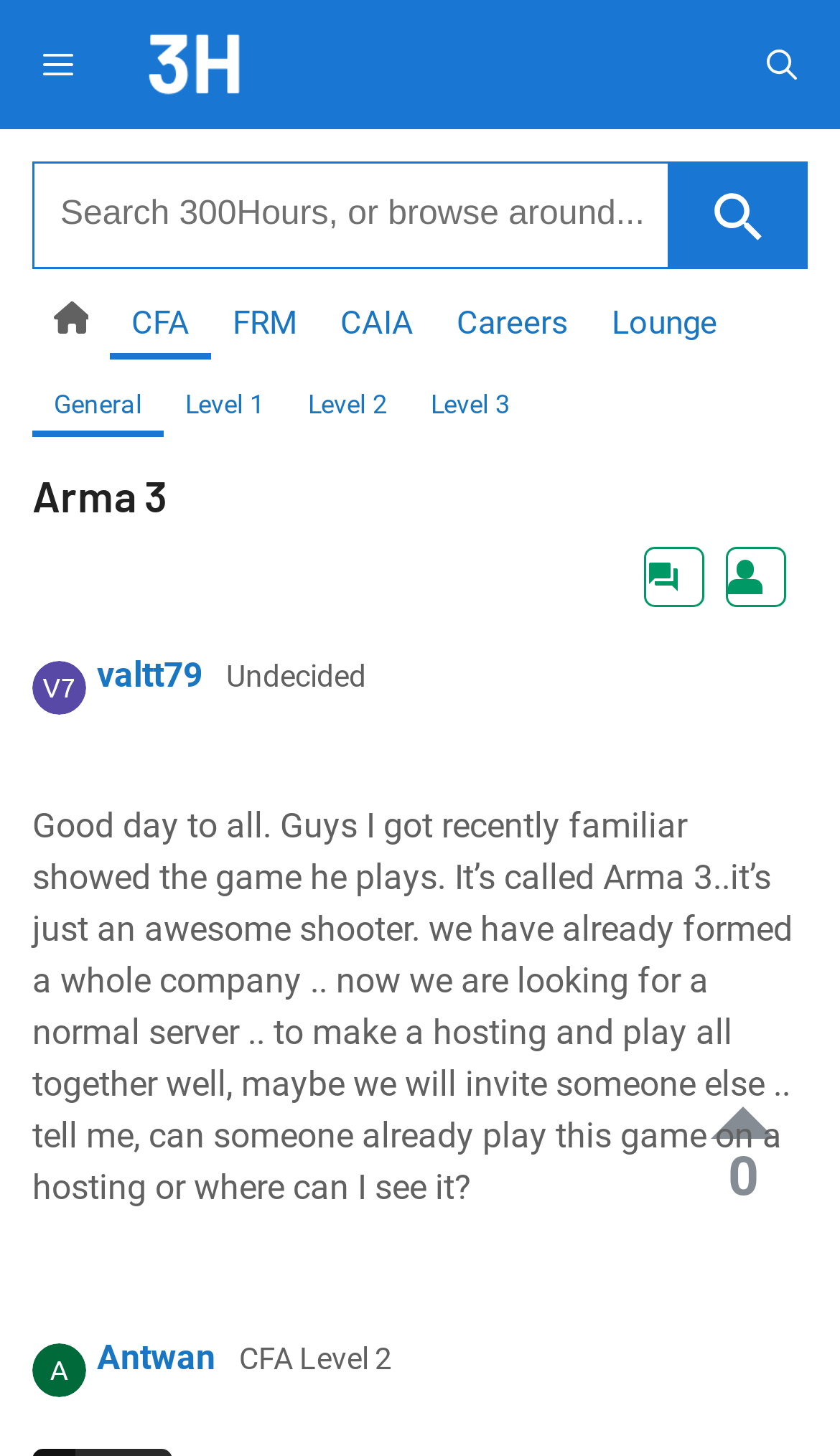Locate the bounding box coordinates of the clickable element to fulfill the following instruction: "Expand Research Groups submenu". Provide the coordinates as four float numbers between 0 and 1 in the format [left, top, right, bottom].

None